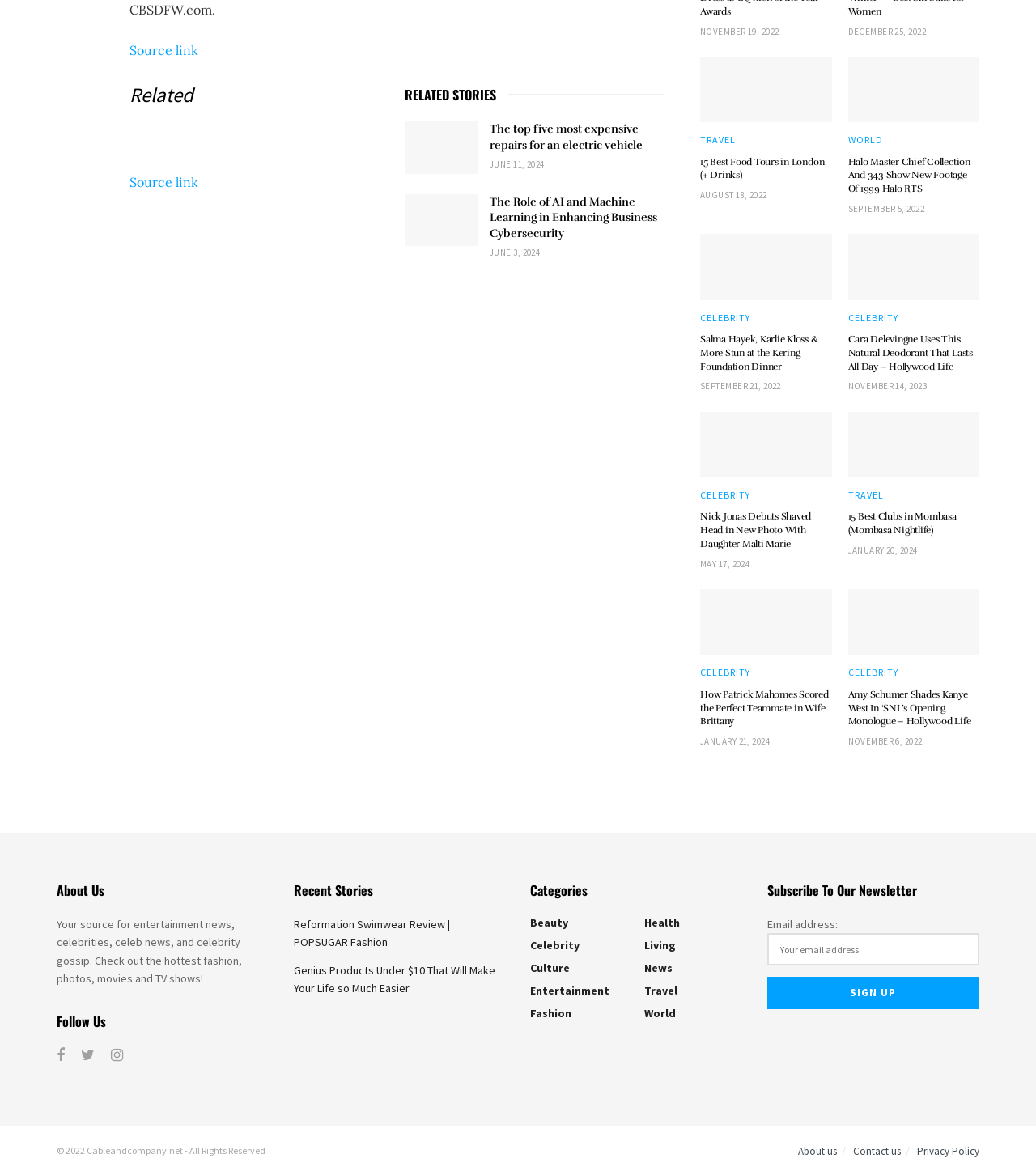What is the source link of the webpage?
Please give a detailed and elaborate explanation in response to the question.

The source link is located at the top of the webpage, and it is labeled as 'Source link'.